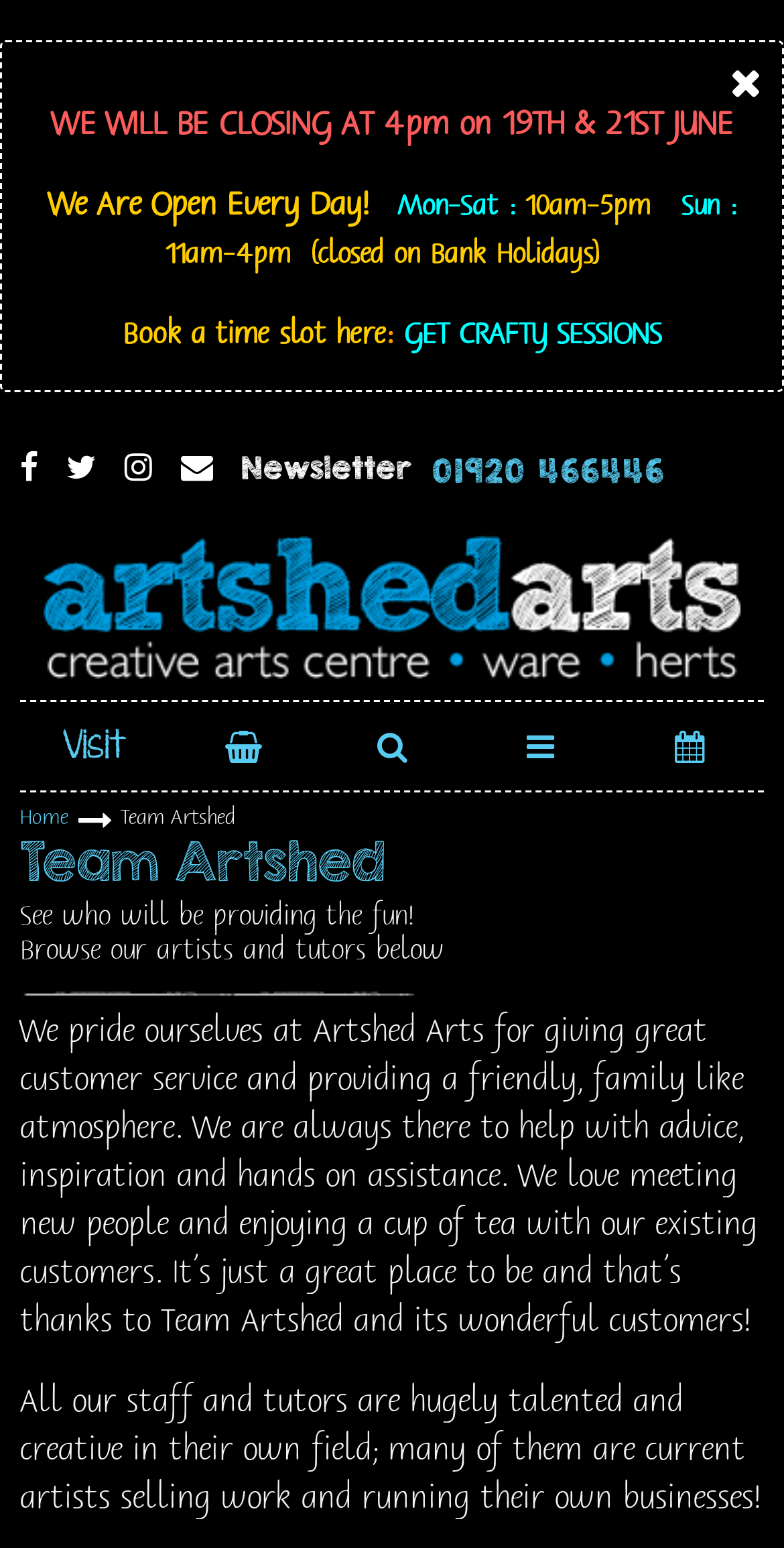Bounding box coordinates are given in the format (top-left x, top-left y, bottom-right x, bottom-right y). All values should be floating point numbers between 0 and 1. Provide the bounding box coordinate for the UI element described as: Visit

[0.079, 0.47, 0.162, 0.5]